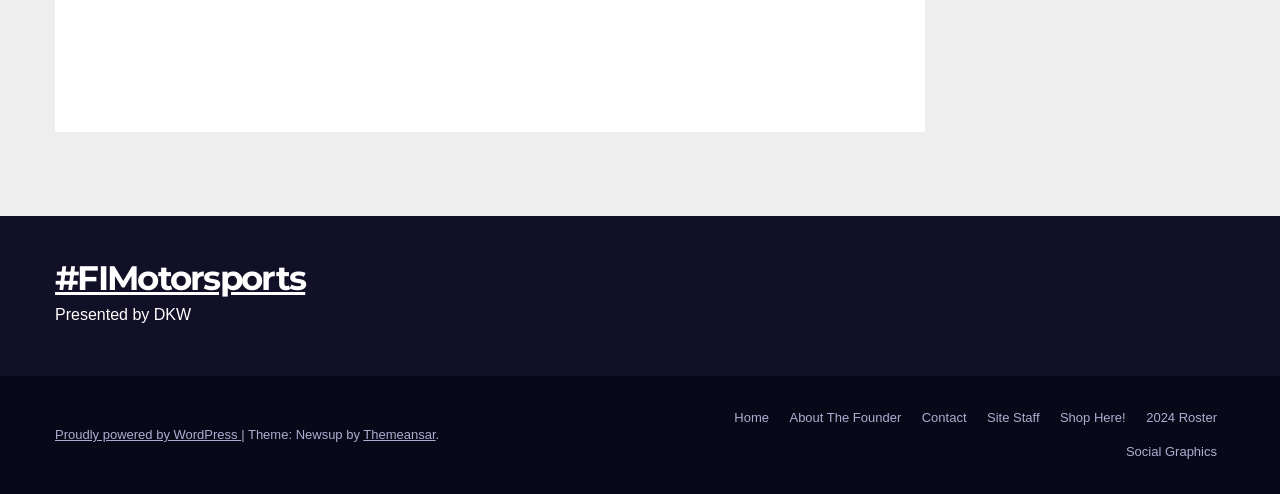Identify the bounding box coordinates of the clickable section necessary to follow the following instruction: "Read article about Xavier Doney". The coordinates should be presented as four float numbers from 0 to 1, i.e., [left, top, right, bottom].

[0.071, 0.014, 0.237, 0.376]